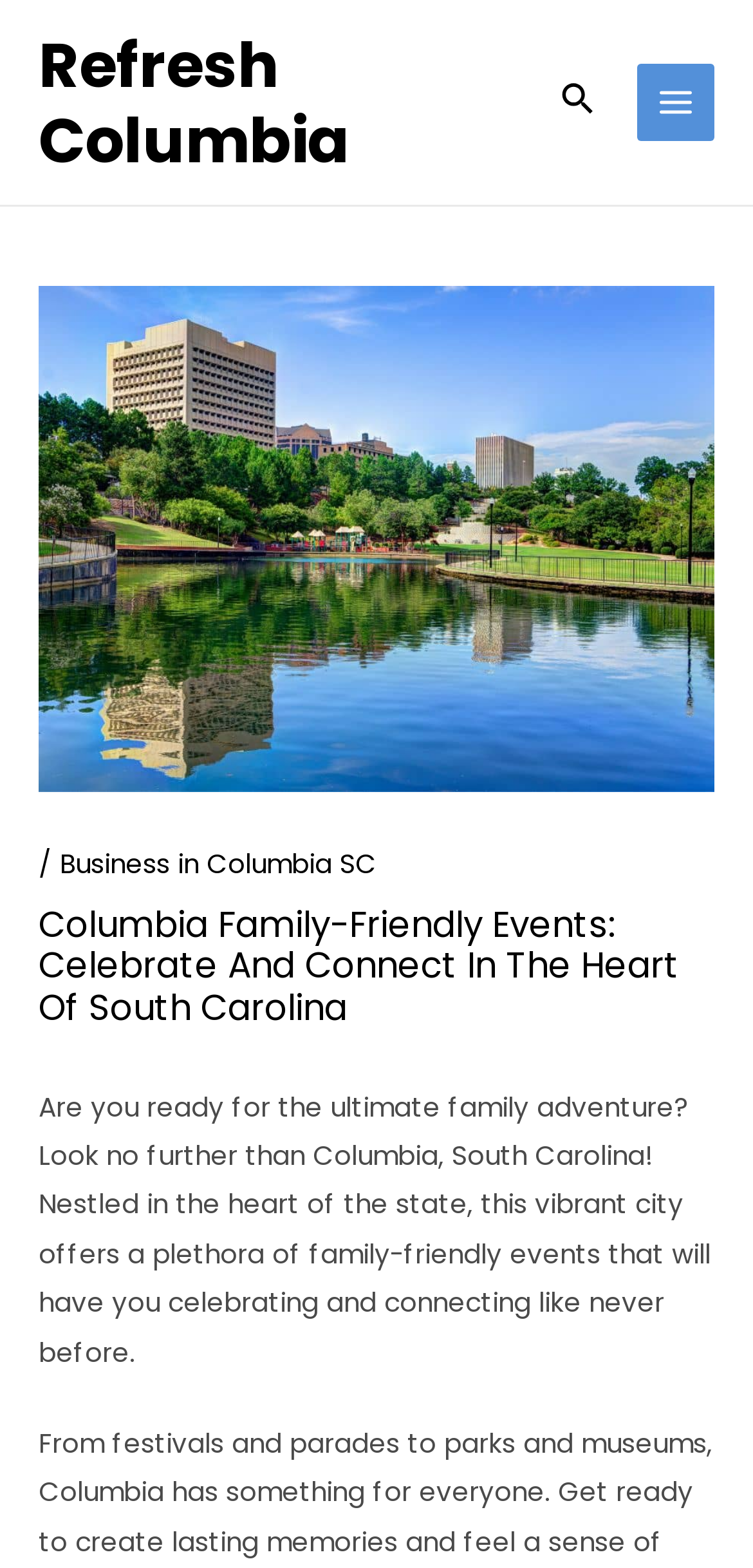Provide the bounding box coordinates, formatted as (top-left x, top-left y, bottom-right x, bottom-right y), with all values being floating point numbers between 0 and 1. Identify the bounding box of the UI element that matches the description: Refresh Columbia

[0.051, 0.013, 0.464, 0.117]